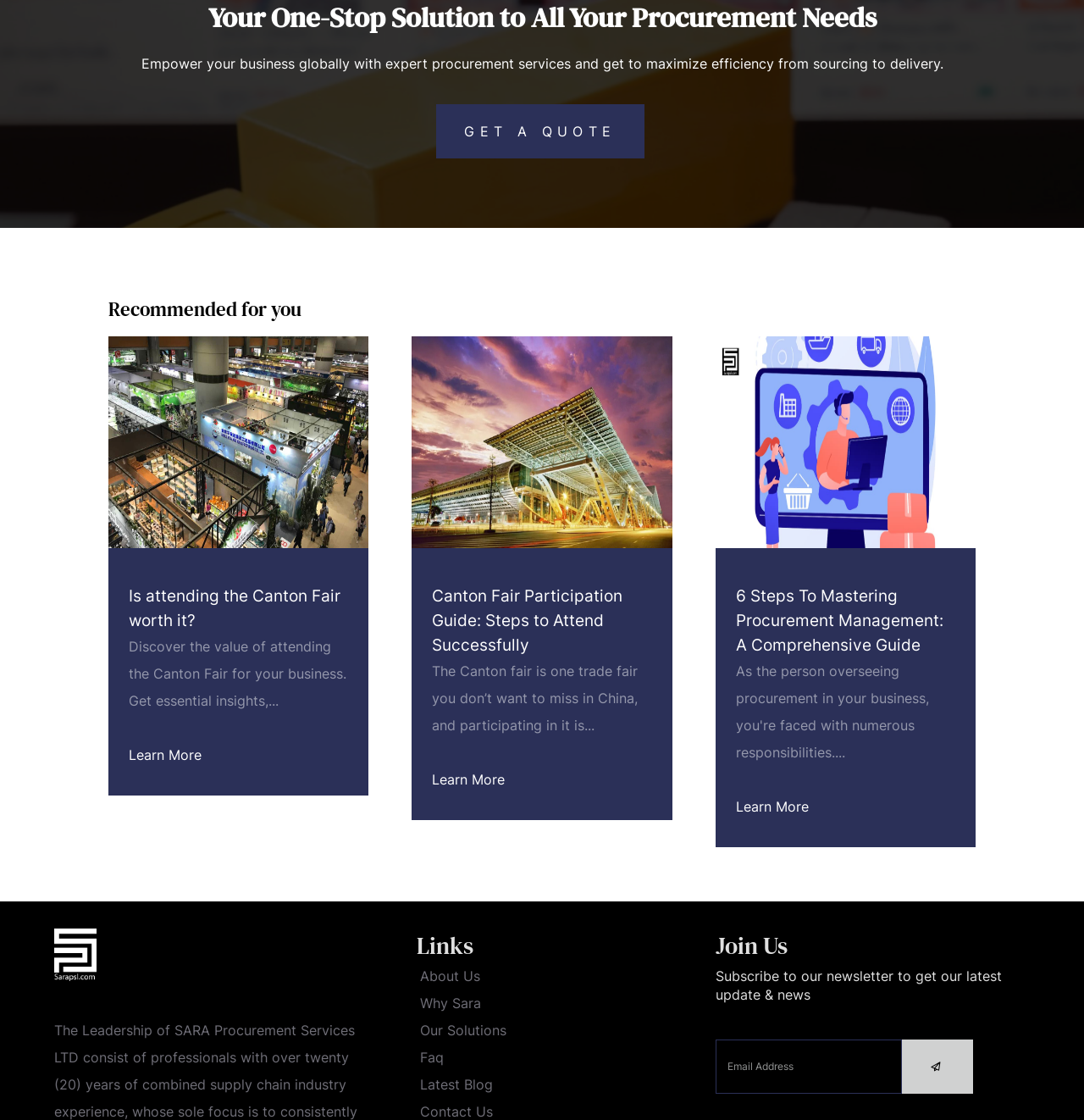Find the bounding box coordinates of the clickable area required to complete the following action: "Email resource updates".

None